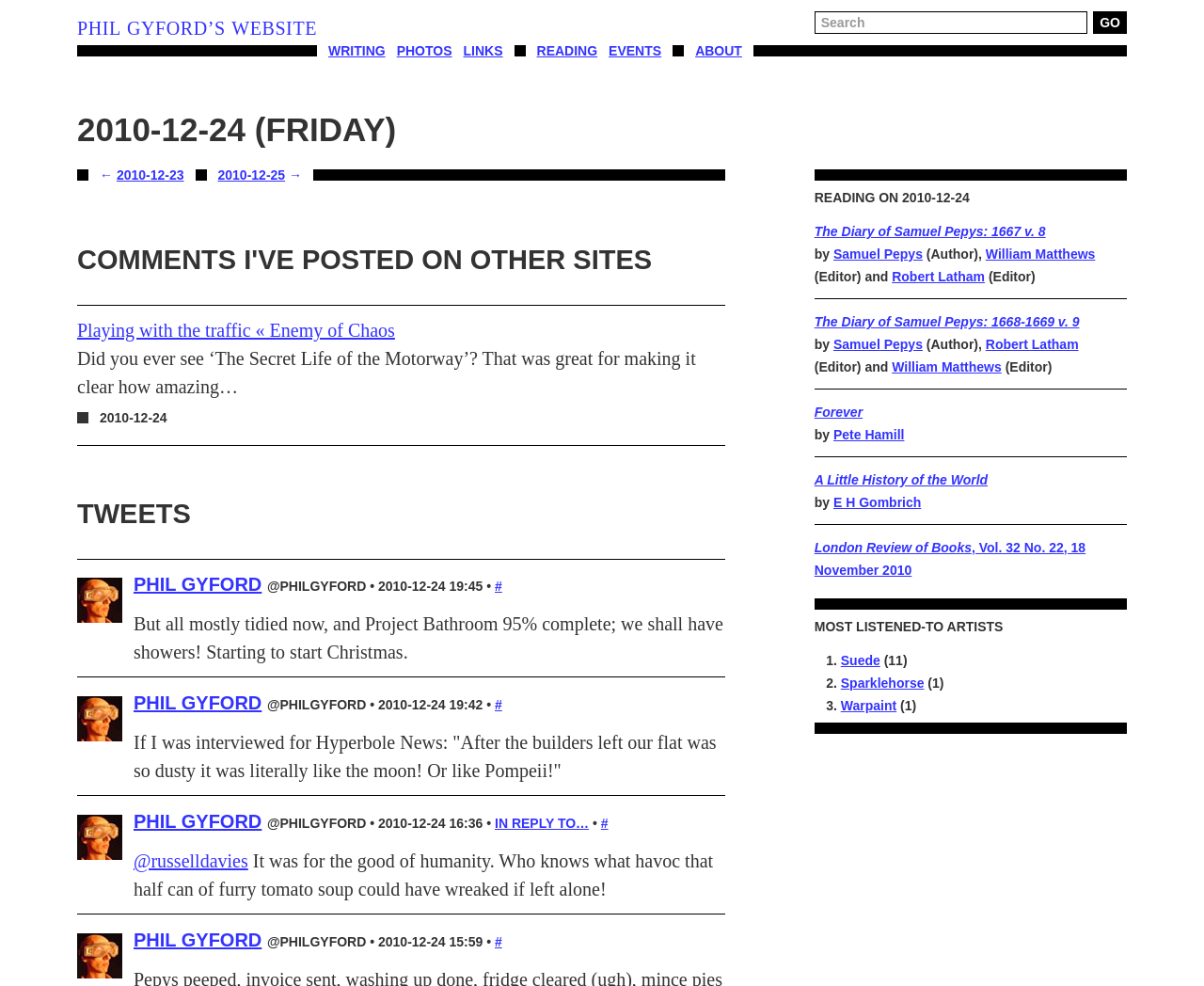Offer an extensive depiction of the webpage and its key elements.

This webpage is Phil Gyford's website, with a date of 2010-12-24 (Friday) displayed prominently at the top. The page is divided into several sections. At the top, there are links to navigate to different parts of the website, including "Writing", "Photos", "Links", "Reading", "Events", and "About". Below this, there is a search box with a "GO" button.

The main content of the page is divided into two columns. The left column contains a series of posts, each with a heading, text, and a timestamp. The posts appear to be a mix of personal updates, comments on other websites, and tweets. Each post has a link to the original source, and some have images, such as the author's avatar. The posts are arranged in reverse chronological order, with the most recent at the top.

The right column contains a section titled "COMMENTS I'VE POSTED ON OTHER SITES", which has a link to an article titled "Playing with the traffic « Enemy of Chaos". Below this, there is a section titled "TWEETS", which contains several tweets from the author, each with a timestamp and a link to the original tweet.

Further down the page, there is a section titled "READING ON 2010-12-24", which lists several books, including "The Diary of Samuel Pepys: 1667 v. 8" and "A Little History of the World". Each book has a link to its title, and some have additional information, such as the author and editor.

Overall, the webpage appears to be a personal blog or journal, with a mix of personal updates, comments, and book reviews.